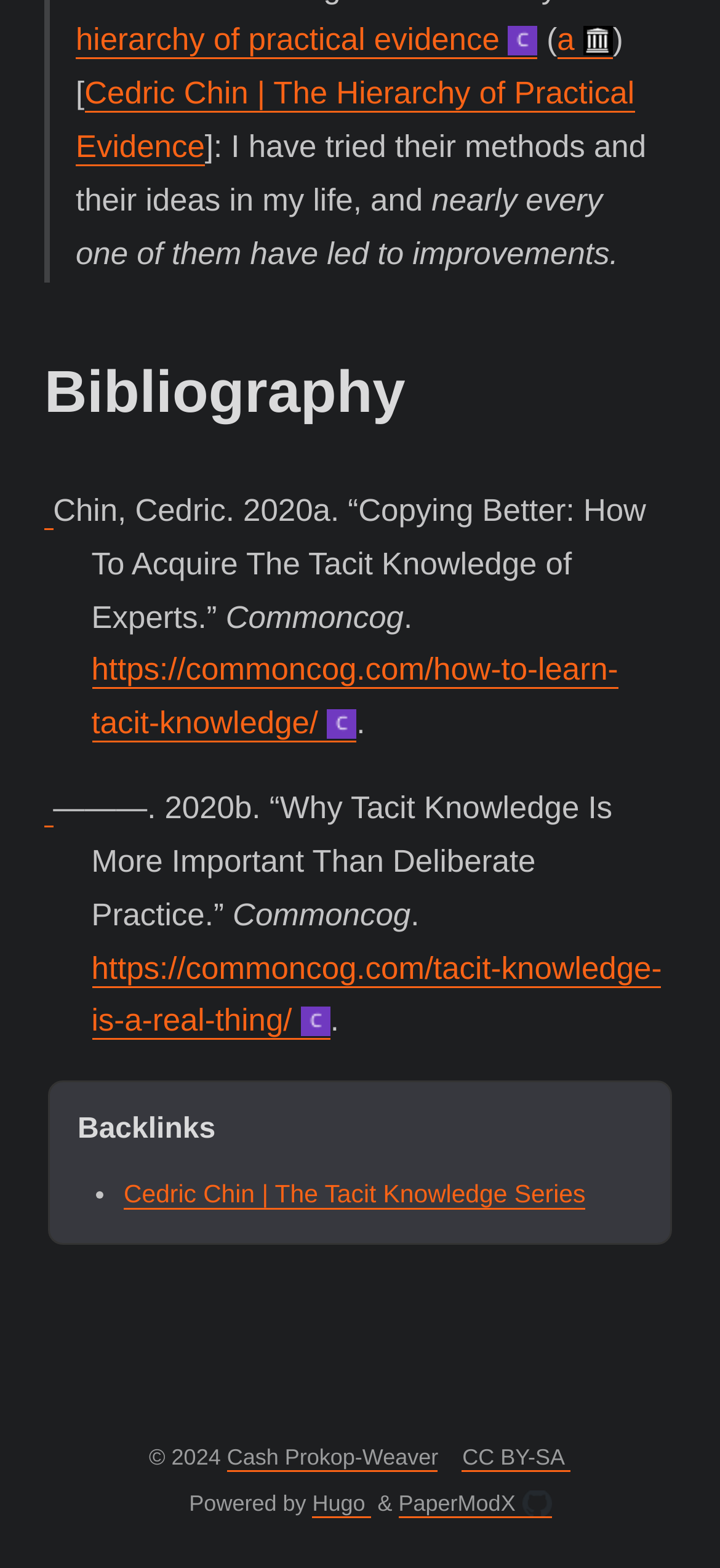Specify the bounding box coordinates for the region that must be clicked to perform the given instruction: "visit the hierarchy of practical evidence".

[0.105, 0.015, 0.747, 0.037]